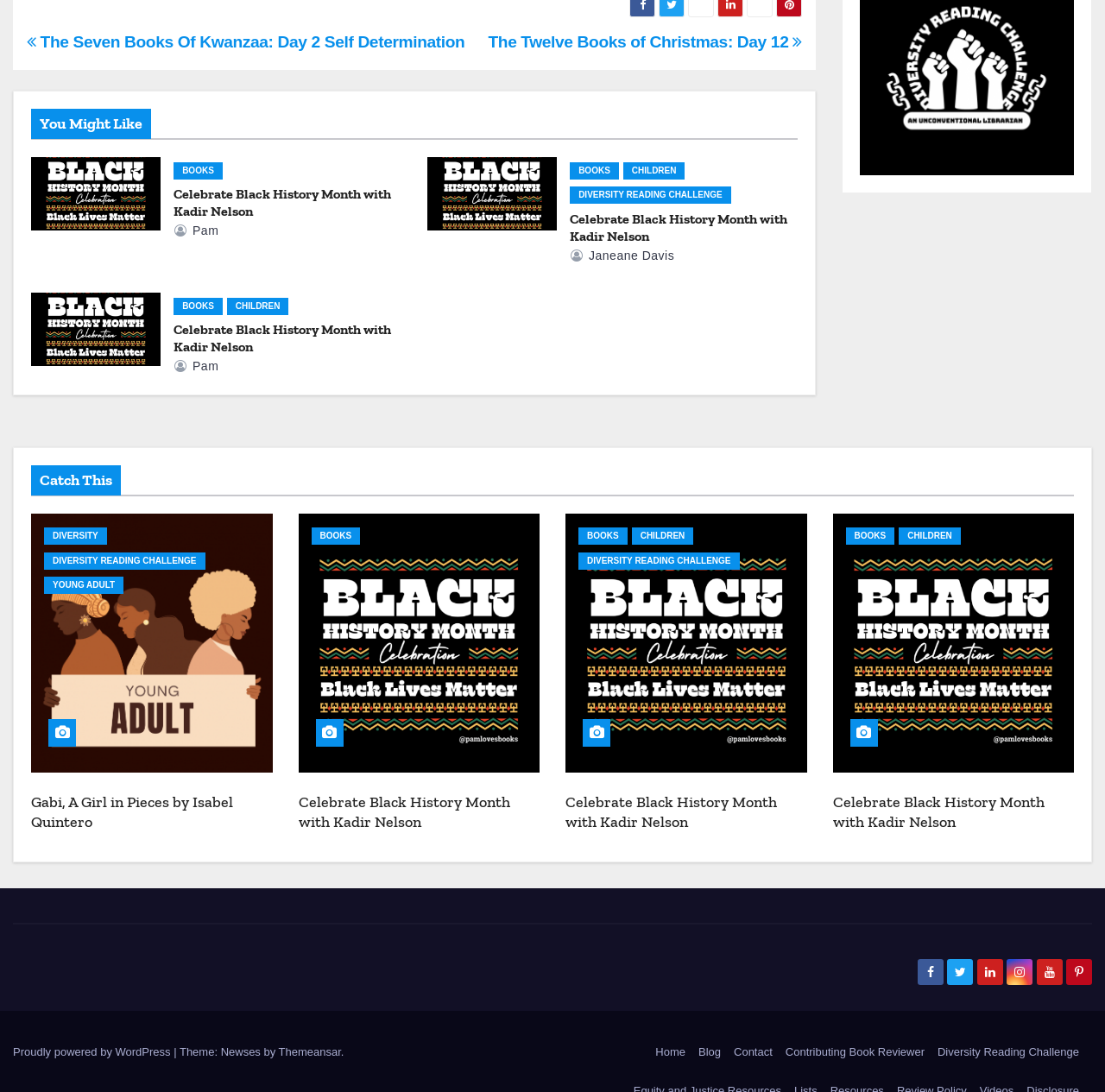What is the last link in the footer section?
Using the visual information, answer the question in a single word or phrase.

Diversity Reading Challenge